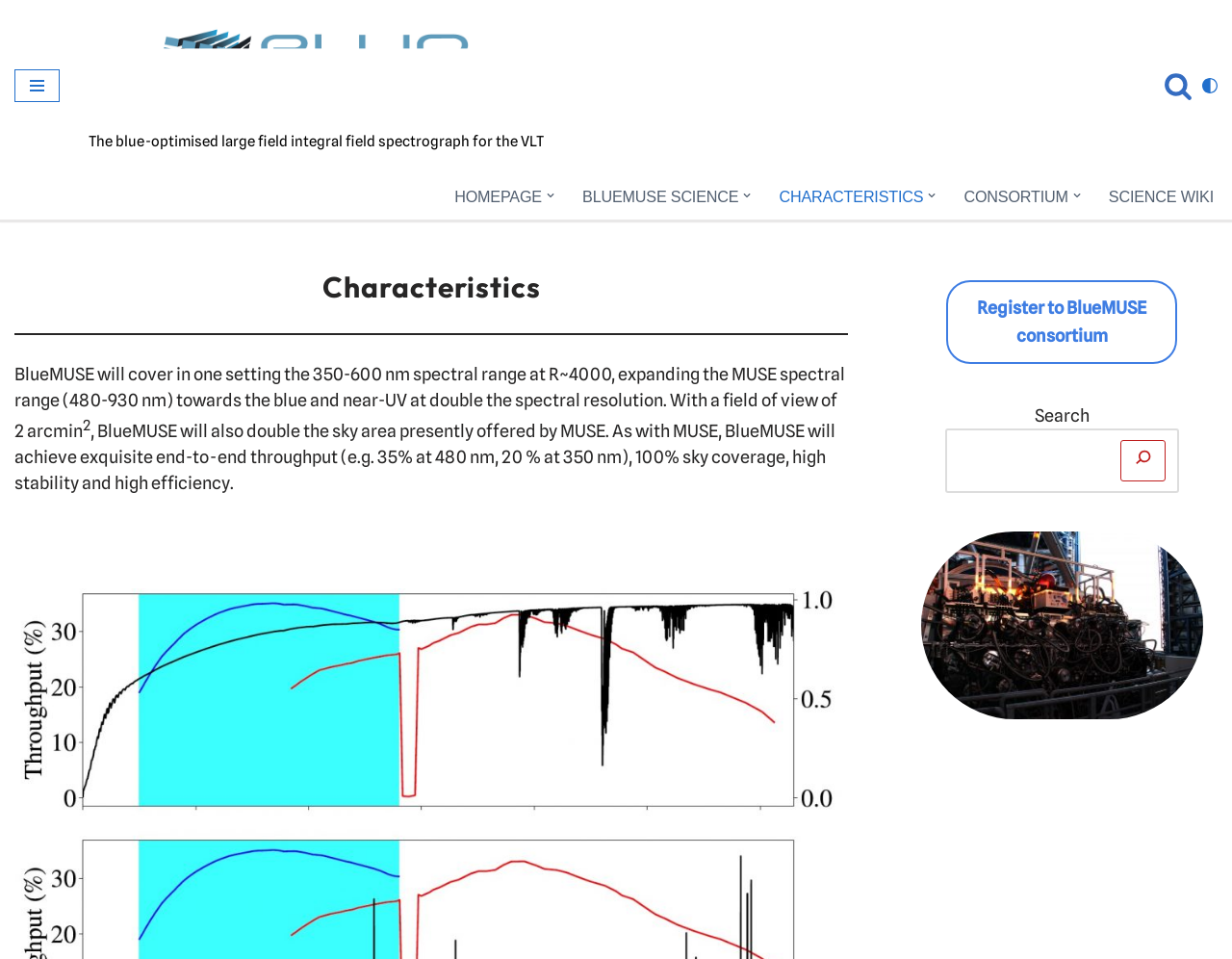Refer to the image and answer the question with as much detail as possible: What is the spectral range of BlueMUSE?

I found this answer by reading the text on the webpage, specifically the sentence 'BlueMUSE will cover in one setting the 350-600 nm spectral range at R~4000, expanding the MUSE spectral range (480-930 nm) towards the blue and near-UV at double the spectral resolution.' which mentions the spectral range of BlueMUSE.